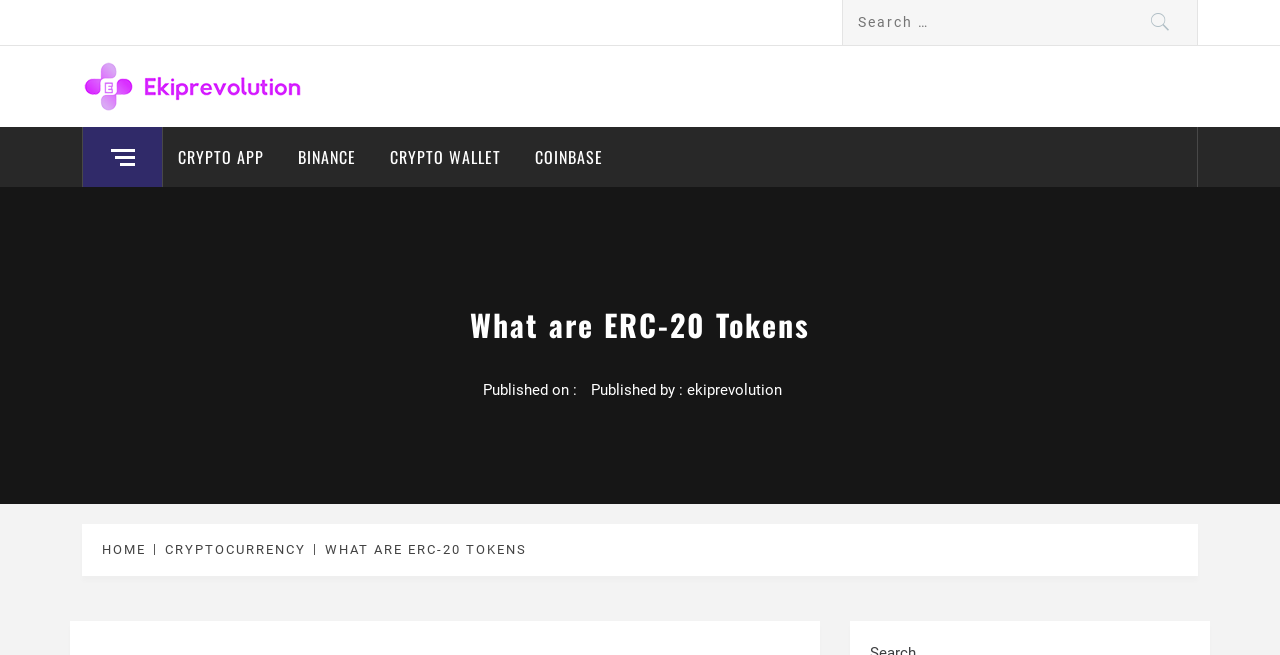Using the information from the screenshot, answer the following question thoroughly:
What is the name of the website?

The website's name is displayed at the top left corner of the webpage, and it is also repeated in the breadcrumbs navigation section. The image and link elements with the text 'ekiprevolution' further confirm this.